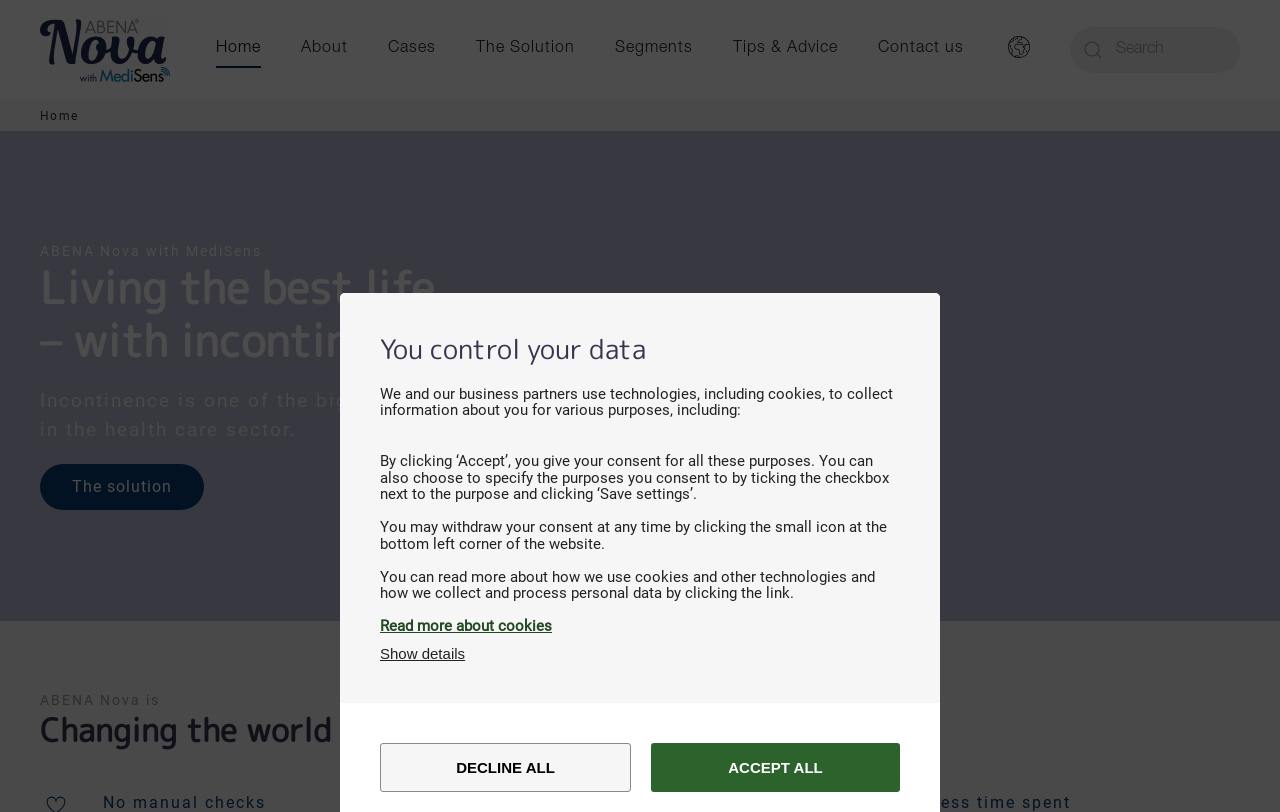Produce an elaborate caption capturing the essence of the webpage.

The webpage is about ABENA Nova, a digital incontinence solution for the healthcare sector, caregivers, residents, and relatives. At the top left corner, there is a logo image of Nova Abena. Next to it, there are links to navigate to the home page, about, cases, the solution, segments, tips and advice, contact us, and select your country.

Below the navigation links, there is a search bar where users can input their queries. On the top right corner, there is a "Skip to main content" link.

The main content of the webpage is a carousel with four slides. The first slide has a heading "ABENA Nova with MediSens" and a subheading "Living the best life – with incontinence." There is also a link to "The solution" at the bottom of the slide.

The second slide has a heading "Digitalized incontinence care." The third slide has a heading "Living the best life – with incontinence." The fourth slide has a heading "Say hello to the care of tomorrow."

Below the carousel, there is a heading "Changing the world of continence care." There are also three static texts: "No manual checks," "Smarter care – Better nights," and "Less time spent."

At the bottom of the webpage, there is a consent banner with a heading "You control your data." It explains how the website uses cookies and other technologies to collect and process personal data. There are buttons to "Accept all" or "Decline all" and a link to "Read more about cookies."